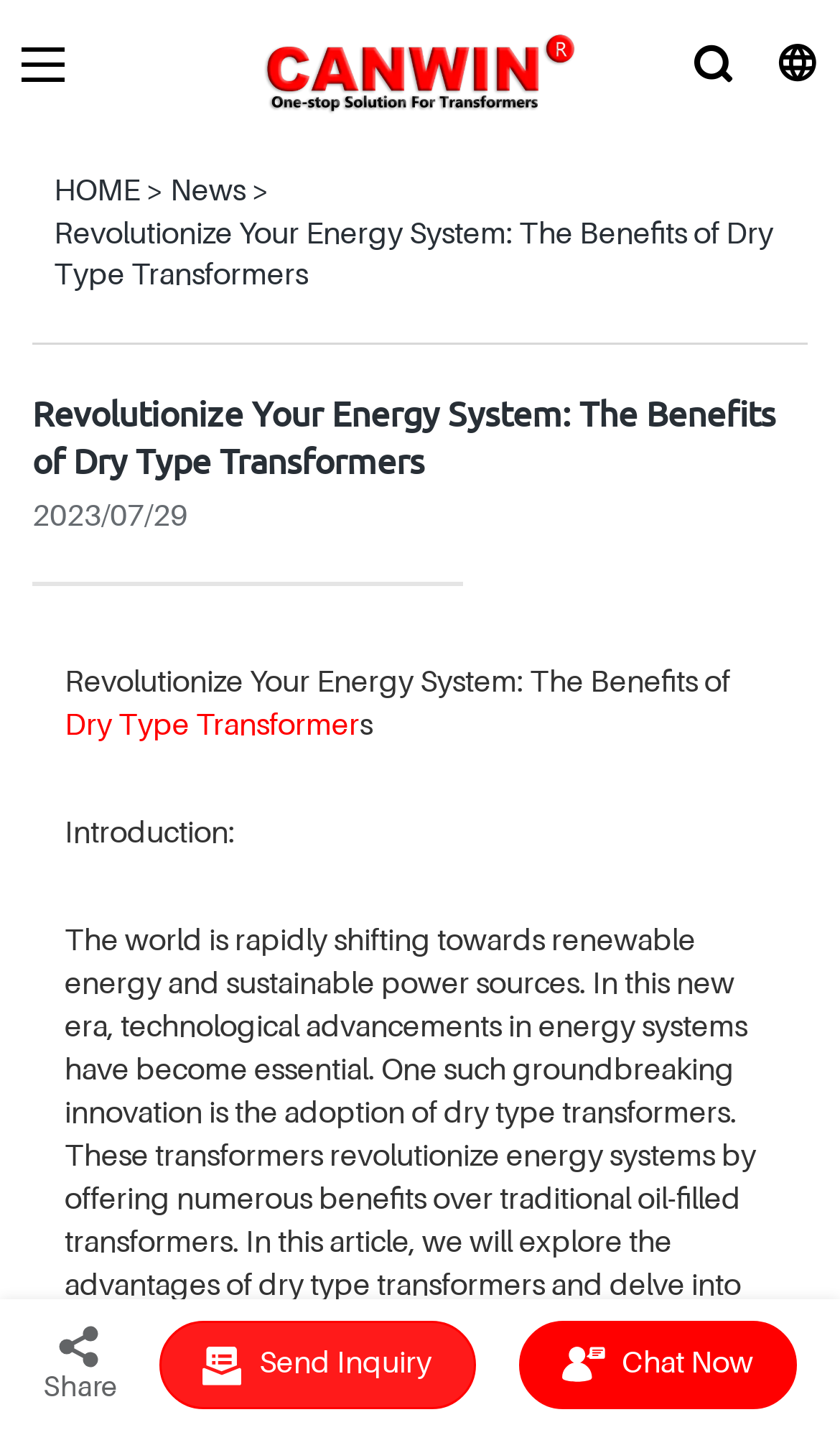Provide a one-word or short-phrase answer to the question:
What are the benefits of dry type transformers?

Numerous benefits